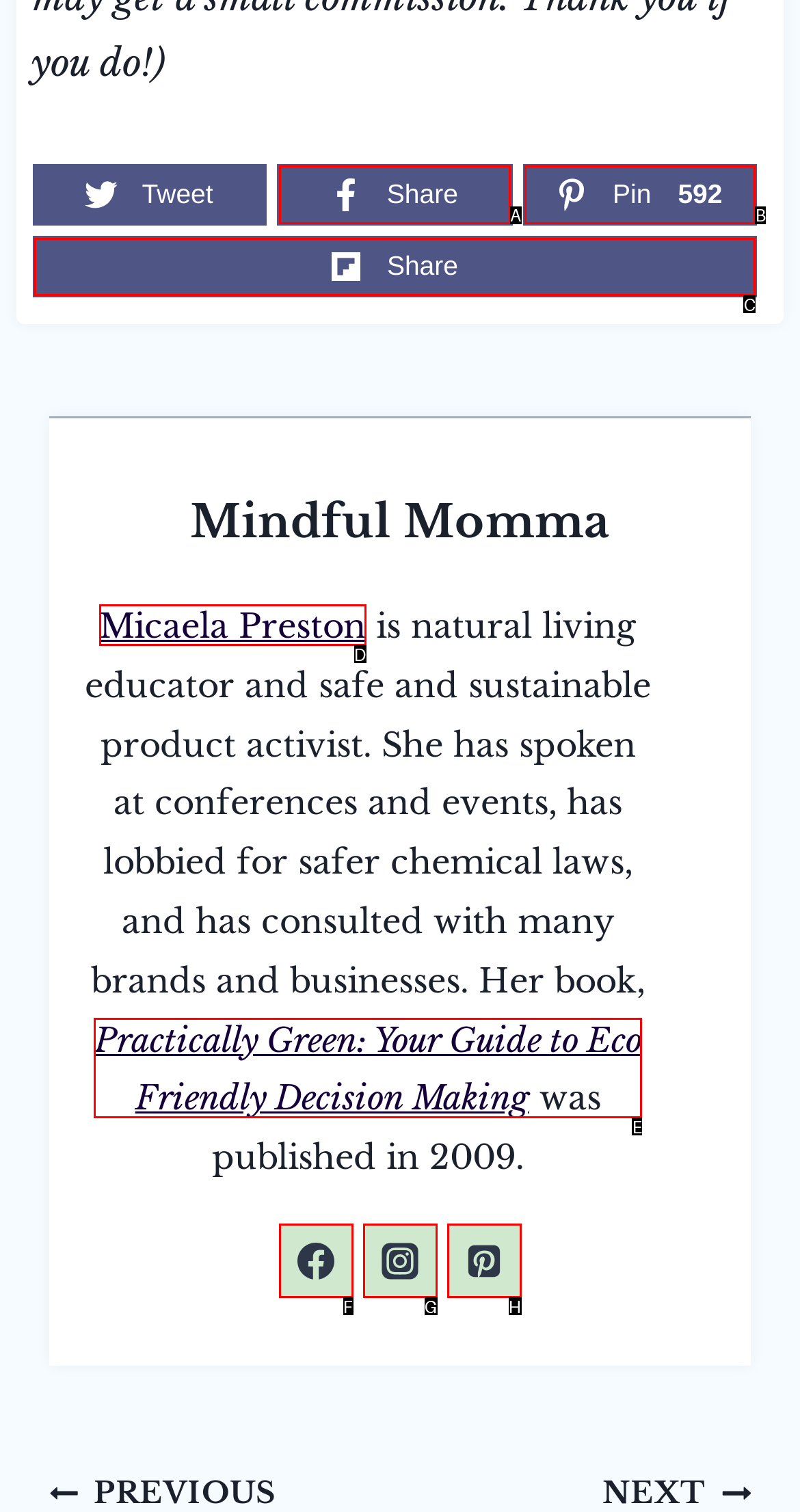From the given options, find the HTML element that fits the description: Pinterest. Reply with the letter of the chosen element.

H